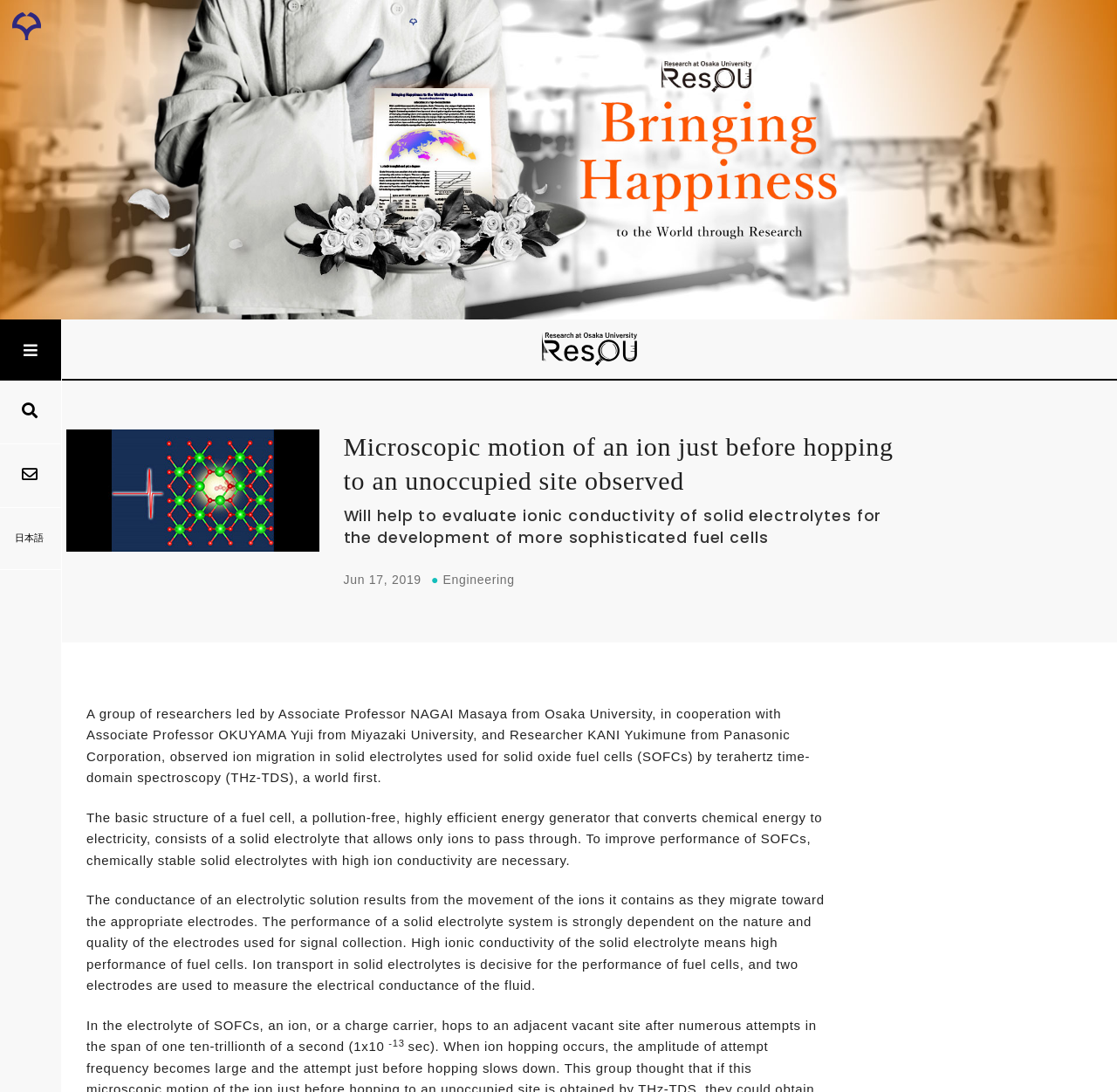Determine the bounding box for the described HTML element: "parent_node: 日本語". Ensure the coordinates are four float numbers between 0 and 1 in the format [left, top, right, bottom].

[0.0, 0.349, 0.055, 0.407]